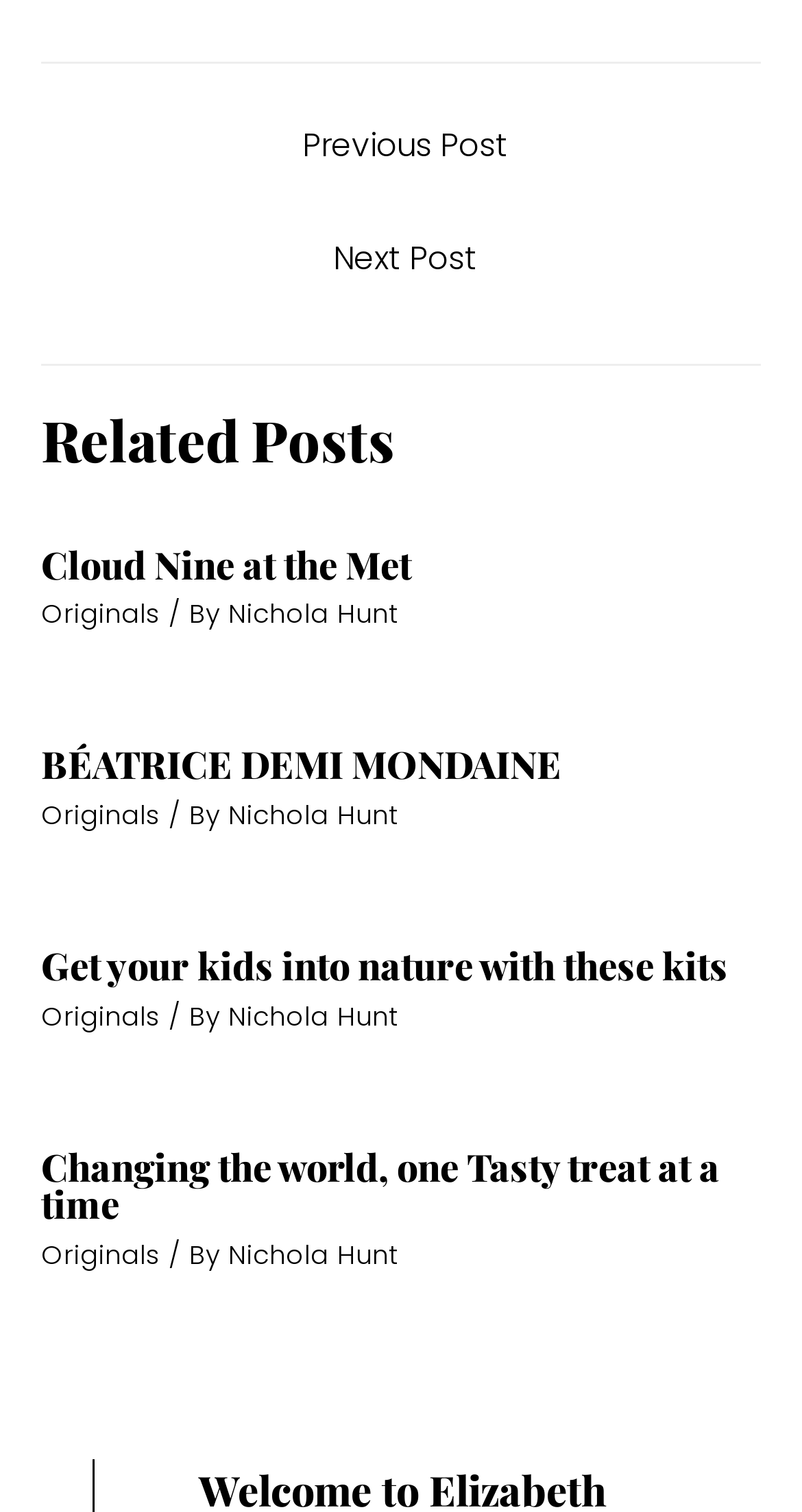Consider the image and give a detailed and elaborate answer to the question: 
What is the purpose of the 'Originals' link?

The 'Originals' link is displayed below each related post heading, and it is likely a link to the original post or article, allowing users to access the full content of the post.